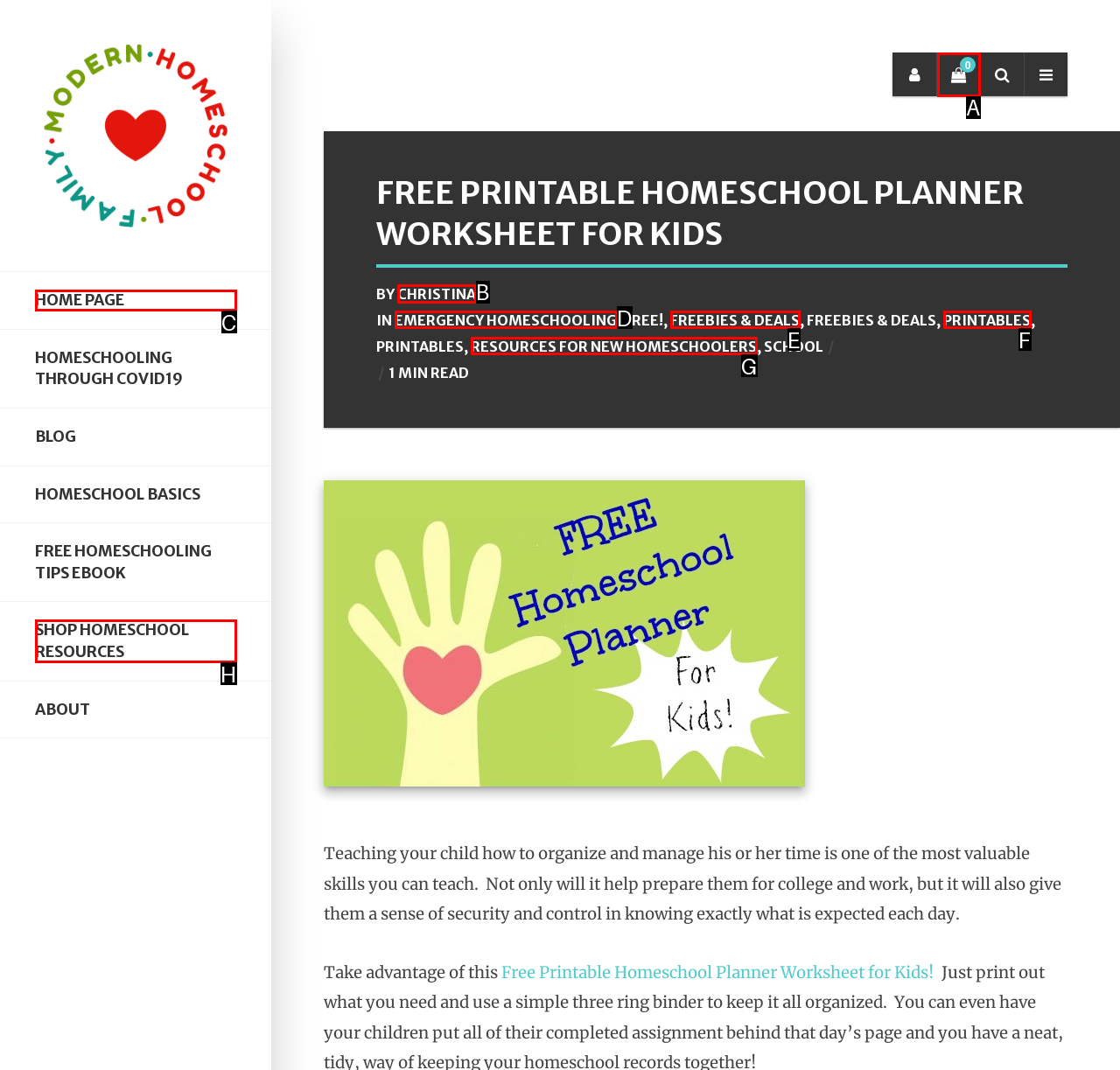Identify the HTML element I need to click to complete this task: Read the article by Christina Provide the option's letter from the available choices.

B